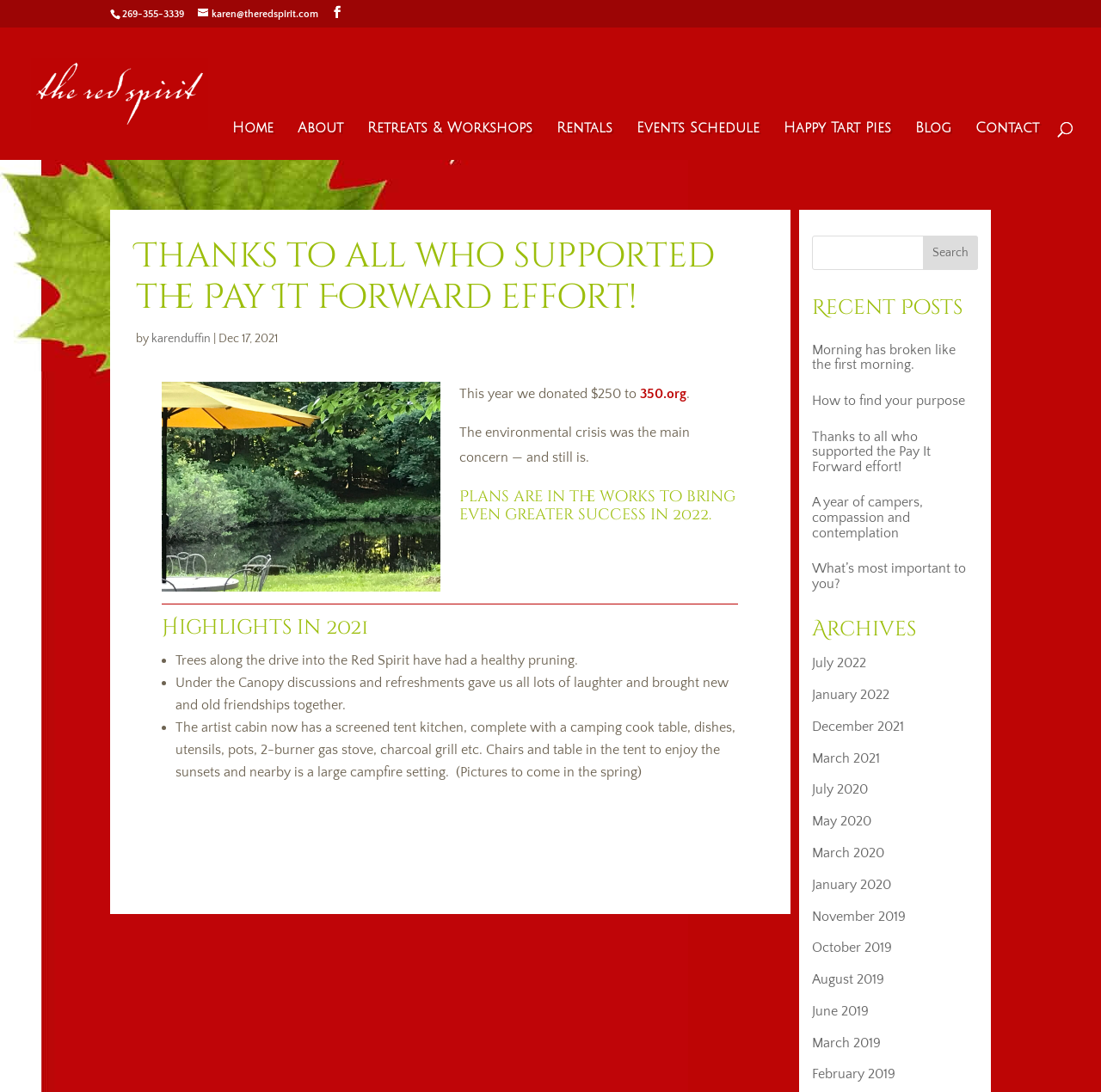How many links are there in the main navigation menu?
Please elaborate on the answer to the question with detailed information.

I counted the number of link elements in the main navigation menu, which are 'Home', 'About', 'Retreats & Workshops', 'Rentals', 'Events Schedule', 'Happy Tart Pies', and 'Blog', and found that there are 7 links in total.